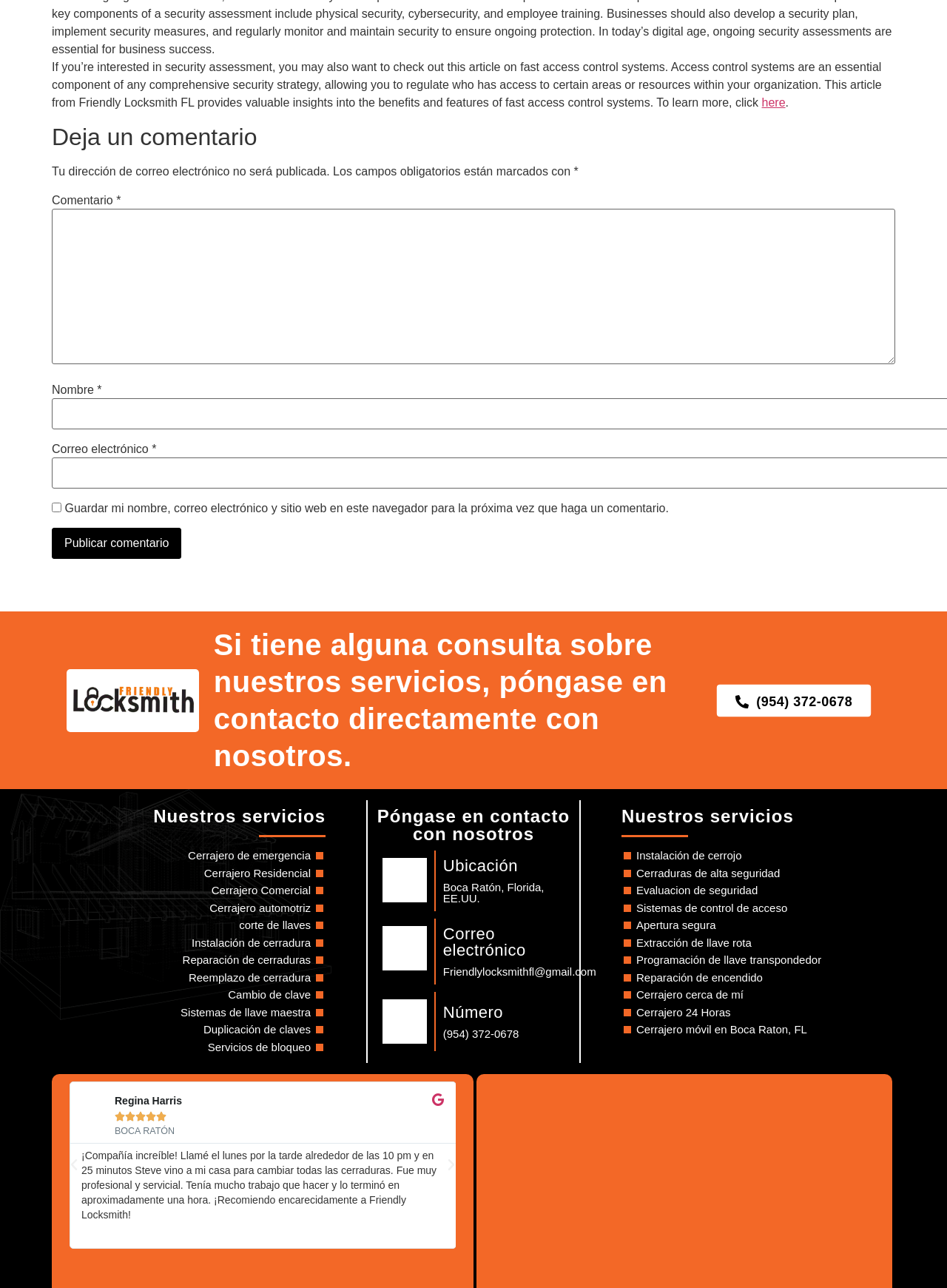Find the bounding box coordinates of the element to click in order to complete this instruction: "Click on the 'Regina Harris' link to read more about her review". The bounding box coordinates must be four float numbers between 0 and 1, denoted as [left, top, right, bottom].

[0.074, 0.84, 0.481, 0.888]